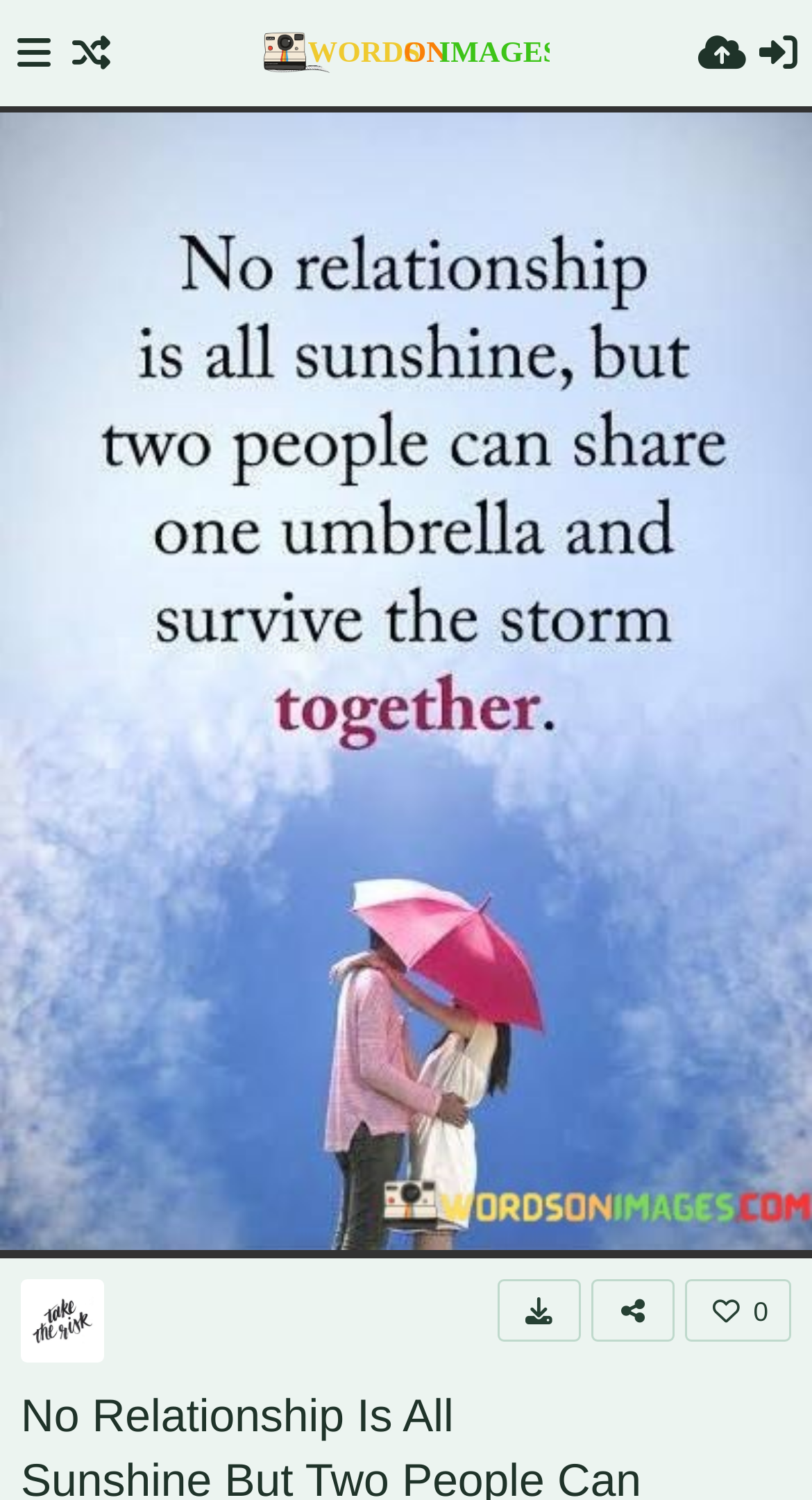What is the function of the button with the '' icon?
By examining the image, provide a one-word or phrase answer.

Share